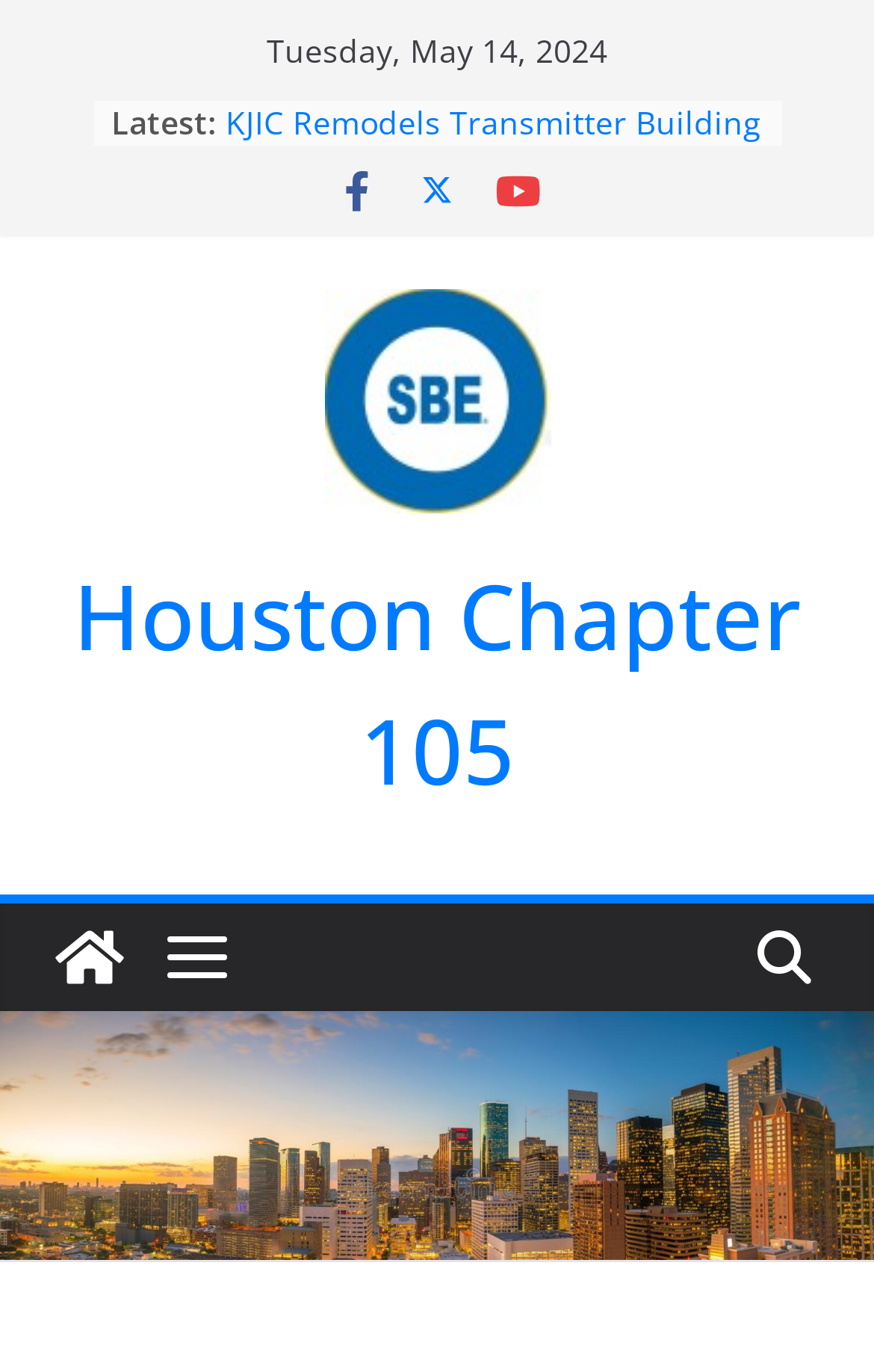Please find the bounding box coordinates of the element that you should click to achieve the following instruction: "Click the link to KJIC Remodels Transmitter Building". The coordinates should be presented as four float numbers between 0 and 1: [left, top, right, bottom].

[0.258, 0.074, 0.871, 0.105]